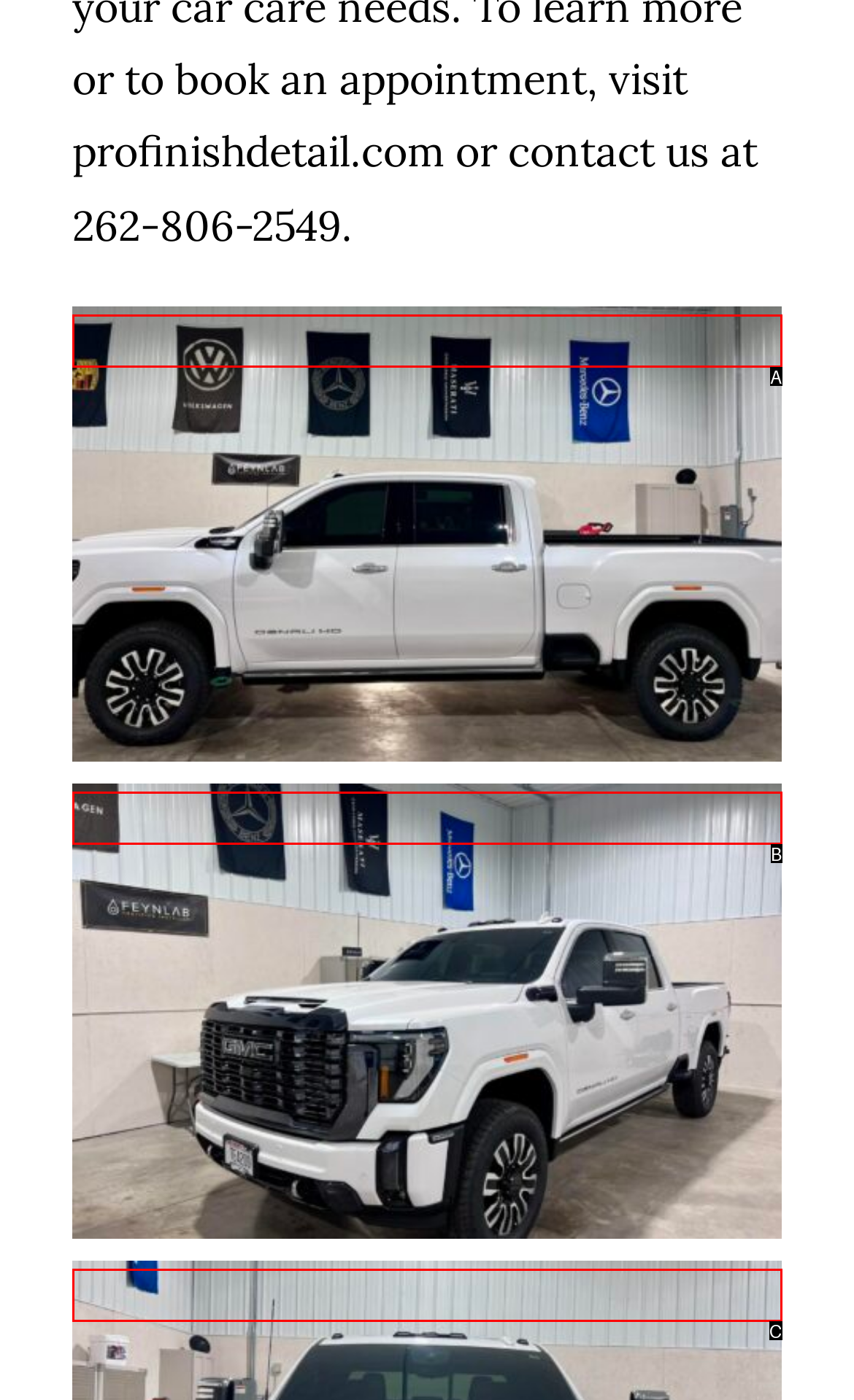Tell me which one HTML element best matches the description: aria-label="410719800_863510829110083_8845312363808558014_n" title="410719800_863510829110083_8845312363808558014_n" Answer with the option's letter from the given choices directly.

C